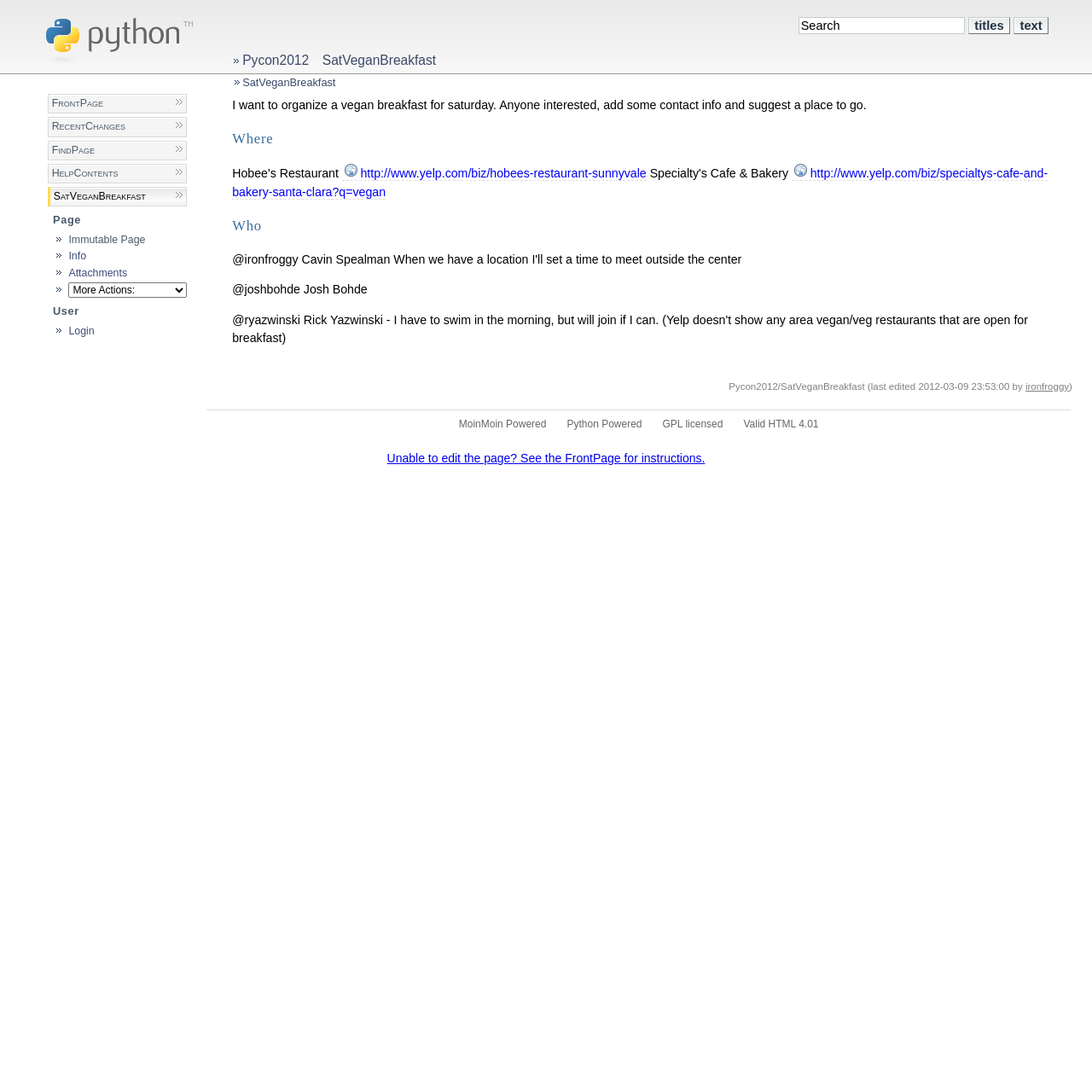Specify the bounding box coordinates for the region that must be clicked to perform the given instruction: "View SatVeganBreakfast page".

[0.295, 0.049, 0.399, 0.062]